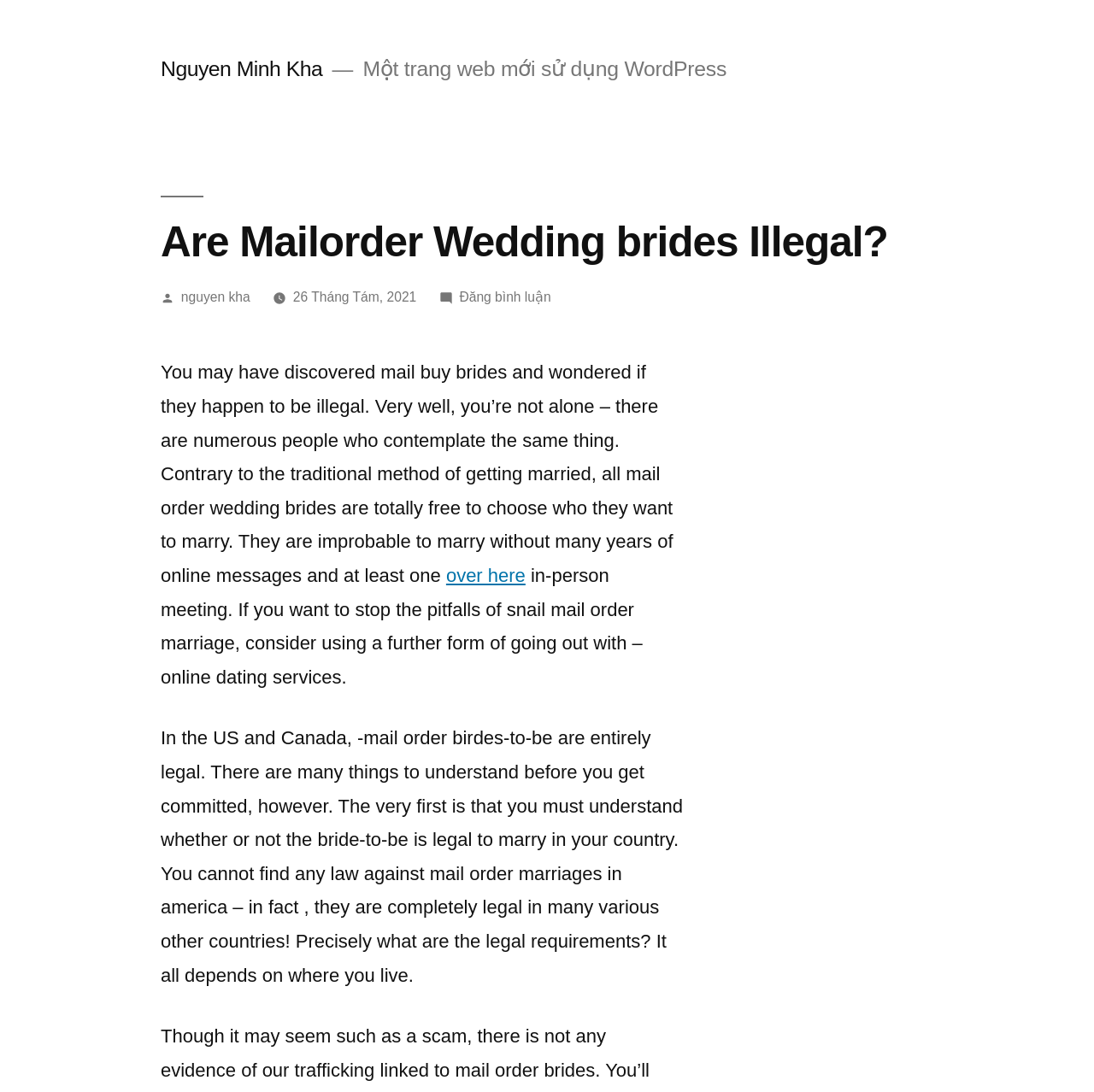Generate the main heading text from the webpage.

Are Mailorder Wedding brides Illegal?